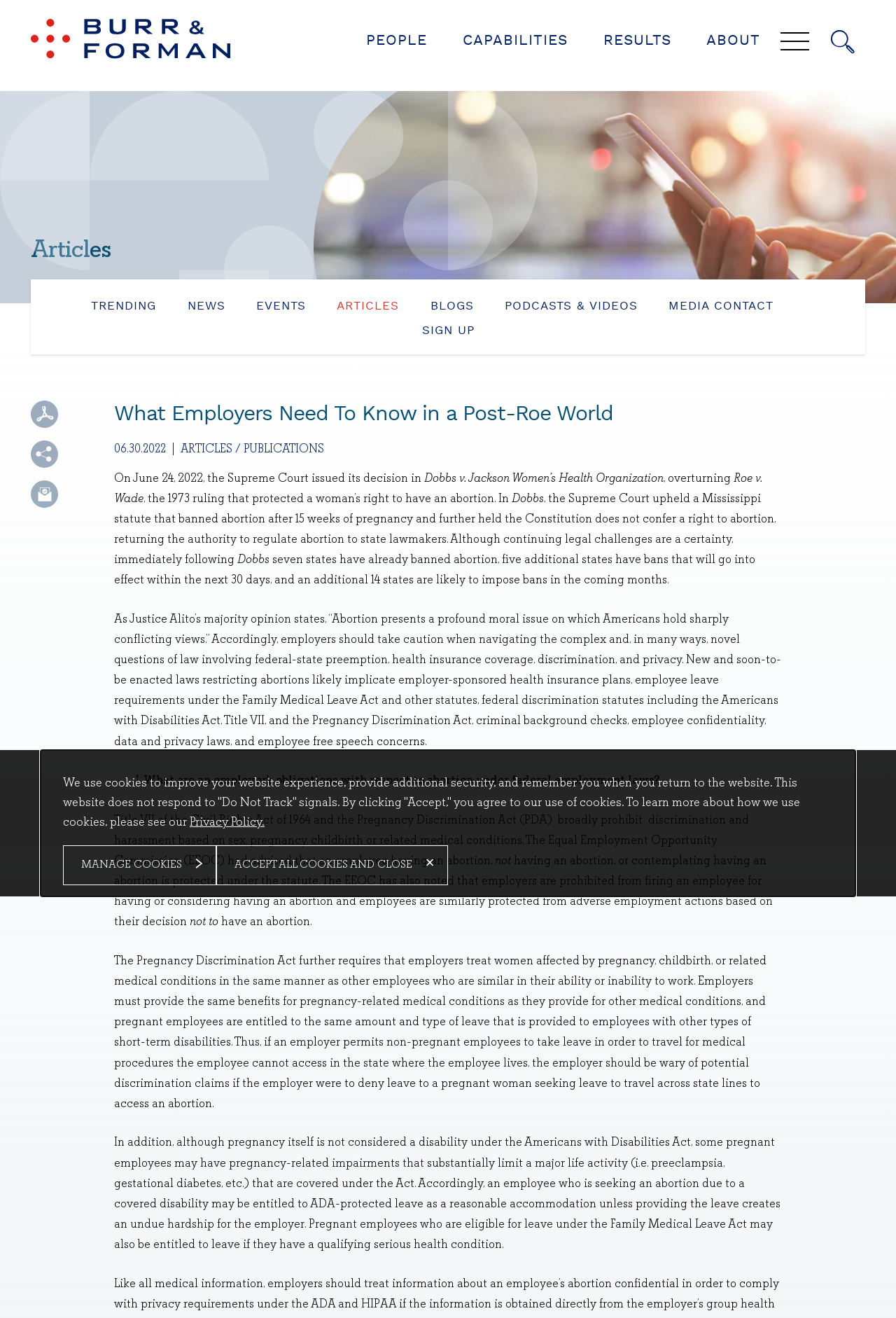Based on the element description: "aria-label="Rugby World Cup Pass"", identify the UI element and provide its bounding box coordinates. Use four float numbers between 0 and 1, [left, top, right, bottom].

None